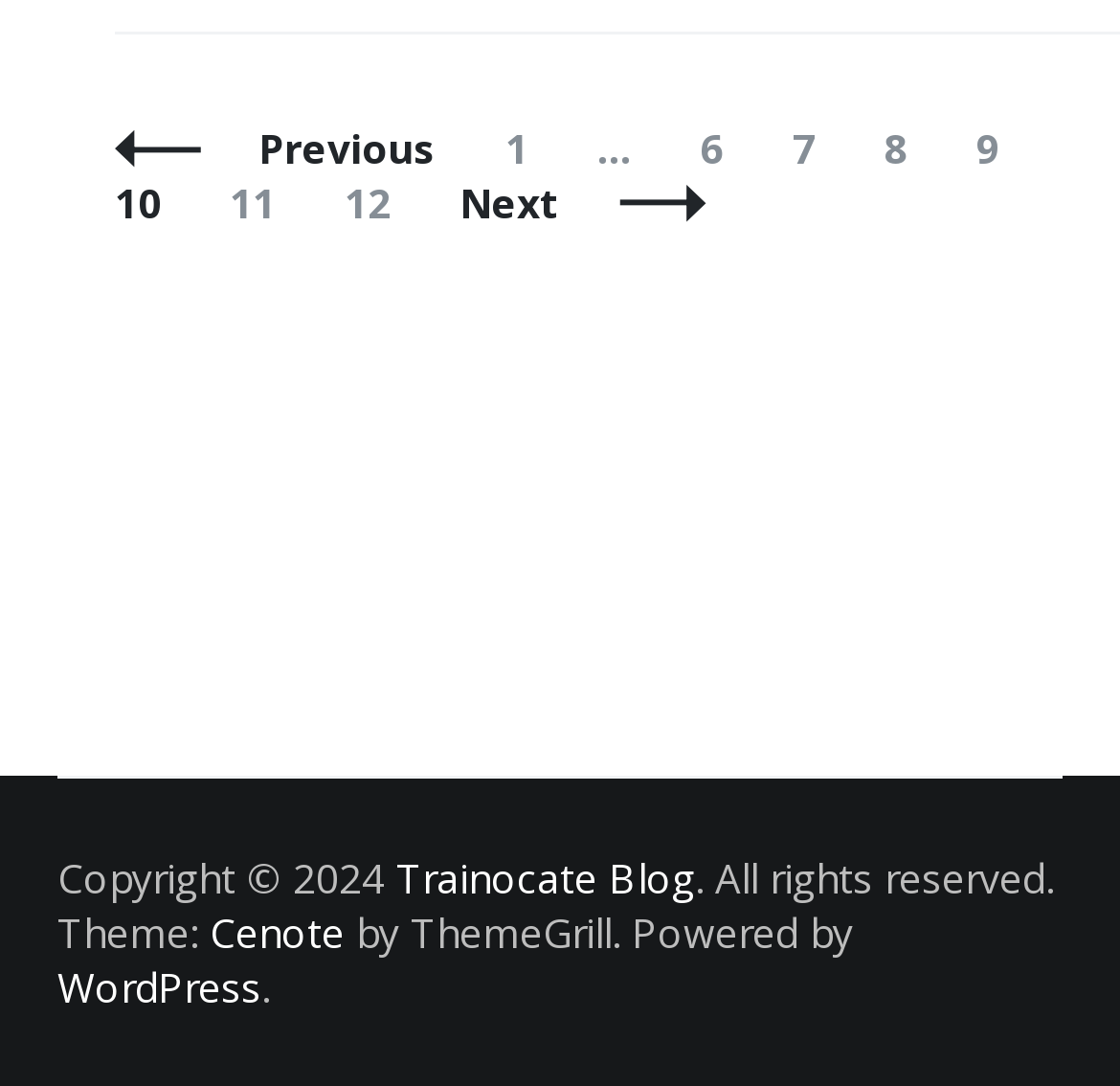Provide a one-word or one-phrase answer to the question:
How many pagination links are there?

9